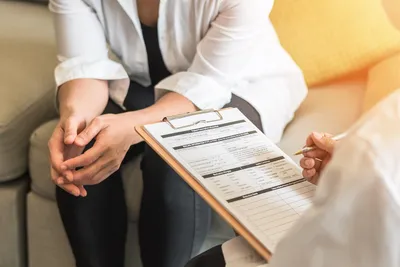Give a detailed explanation of what is happening in the image.

The image depicts a medical consultation scene where a healthcare professional is in the process of discussing important health information with a patient. The focus is on a clipboard filled with forms, indicating that a medical evaluation or discussion about treatment options is taking place. The patient, seated comfortably on a couch, appears contemplative, with hands clasped together, reflecting a moment of reflection or concern regarding their health. The healthcare provider is not fully visible, but is actively taking notes or responding to the patient's inquiries, suggesting a collaborative approach to healthcare. 

This interaction could be related to topics such as breast cancer screening or treatment options, as indicated by the terms “Vacuum assisted biopsy” and “Vinorelbine,” which are mentioned in the surrounding context. Vacuum assisted biopsy is a procedure used for obtaining breast tissue samples for analysis, particularly when previous biopsies were challenging. Vinorelbine is a chemotherapy drug that may be discussed in this context, highlighting the importance of thorough patient-provider communication in managing cancer care. 

The warm lighting and inviting setting contribute to a comforting atmosphere, aiming to ease any anxiety the patient may feel during this crucial discussion about their health.